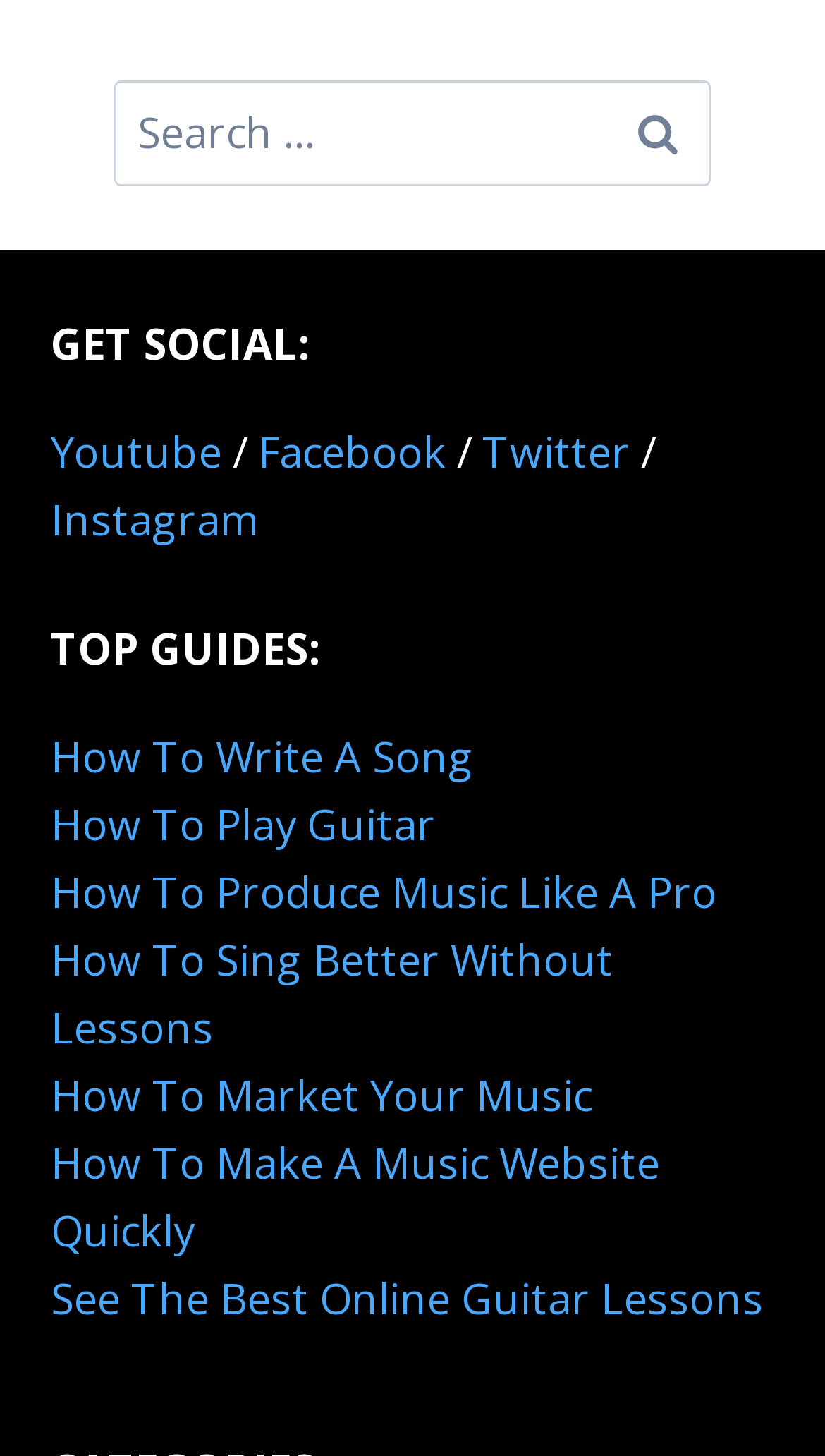Highlight the bounding box of the UI element that corresponds to this description: "How To Market Your Music".

[0.062, 0.733, 0.718, 0.772]